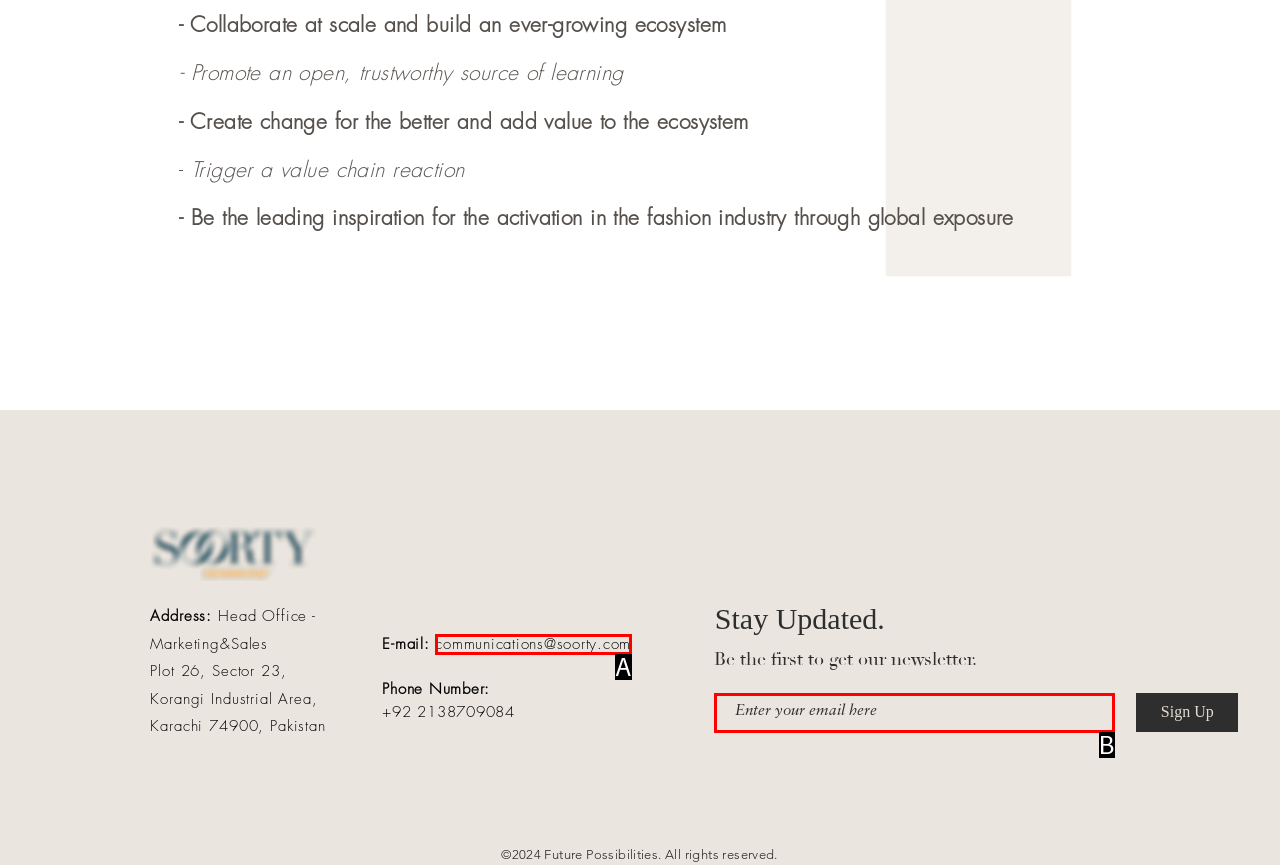Which option best describes: July 2019
Respond with the letter of the appropriate choice.

None